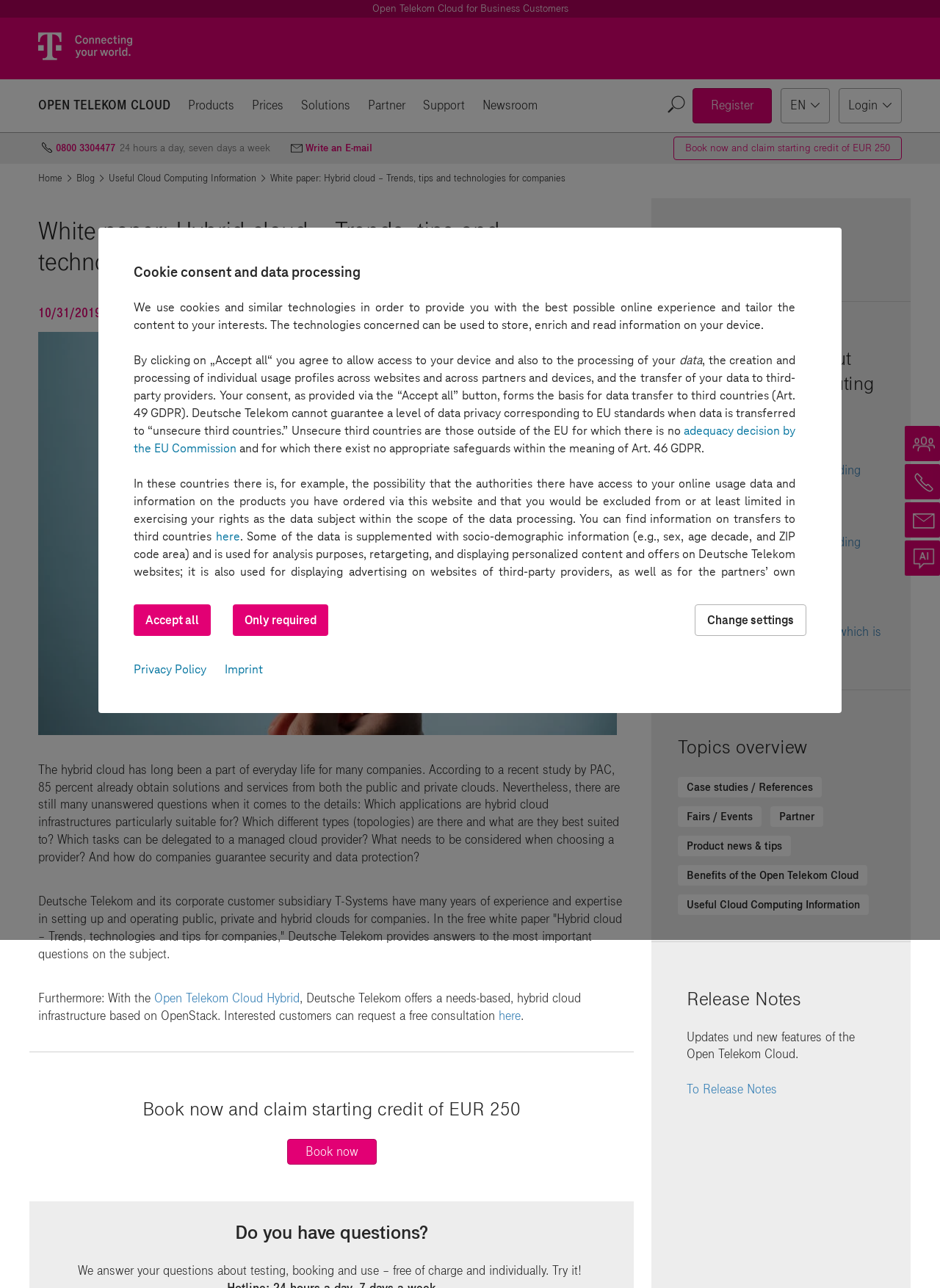Please locate the bounding box coordinates of the element that should be clicked to achieve the given instruction: "Write an E-mail".

[0.306, 0.109, 0.399, 0.121]